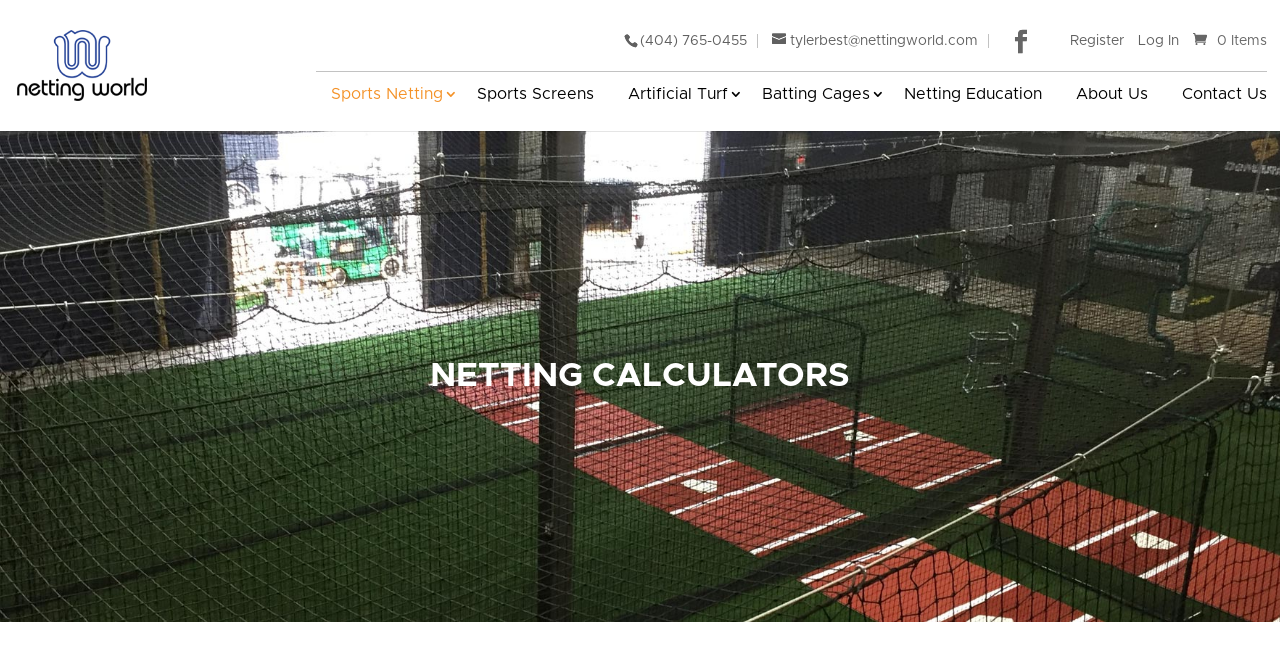Answer the question below in one word or phrase:
How many main categories are listed on the webpage?

6